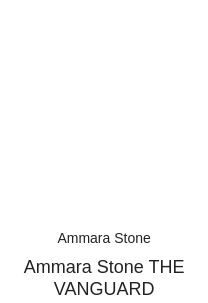Describe all the elements and aspects of the image comprehensively.

This image showcases a product from Ammara Stone, specifically titled "Ammara Stone THE VANGUARD." It features the brand name prominently at the top, followed by the product name in a bold, striking font below. The overall presentation is clean and minimalistic, enhancing the focus on the product being highlighted. This design likely aims to attract potential customers by providing clear and concise identification of the item in a visually appealing manner.